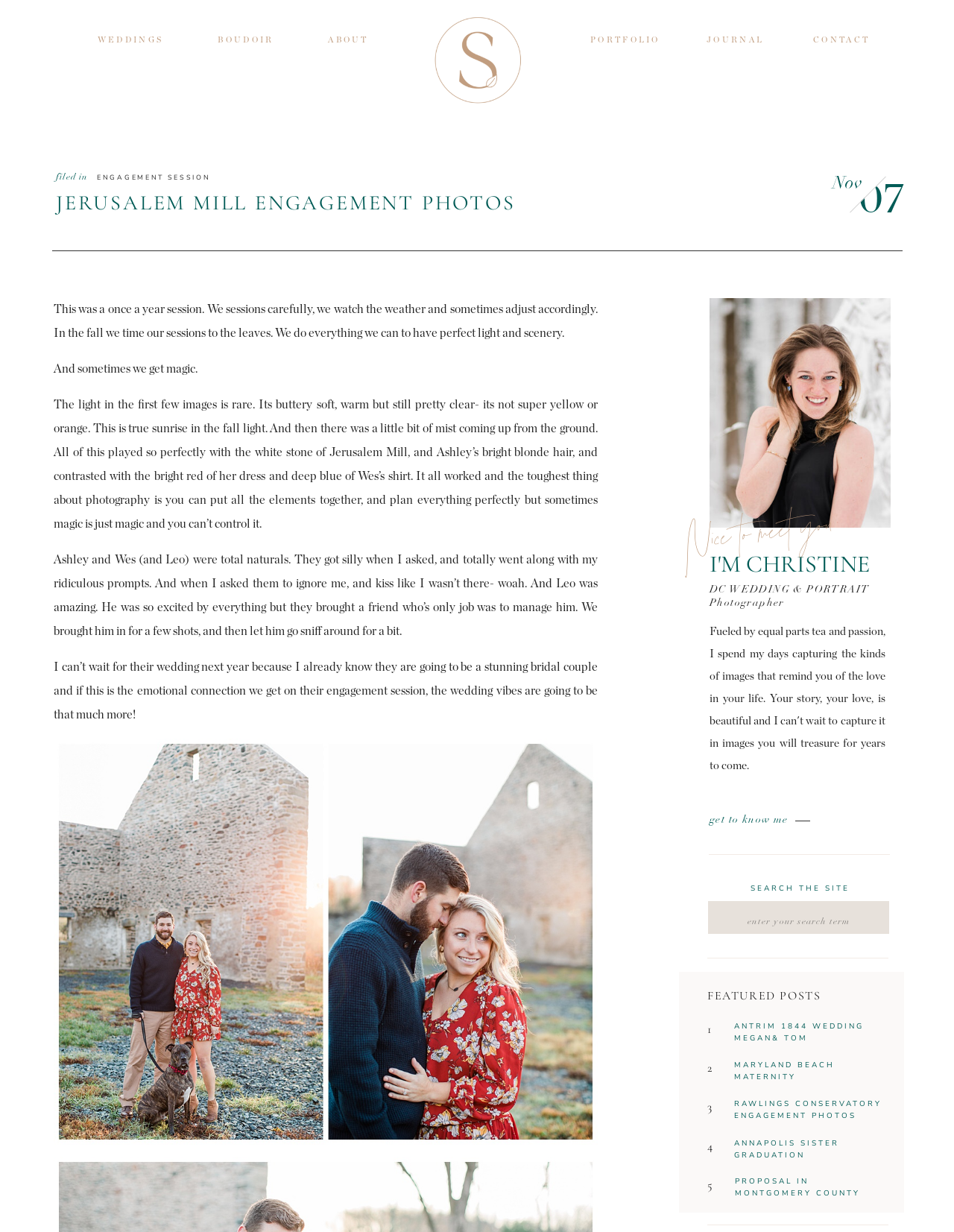Please identify the bounding box coordinates of the element I need to click to follow this instruction: "Get to know the photographer".

[0.744, 0.661, 0.883, 0.669]